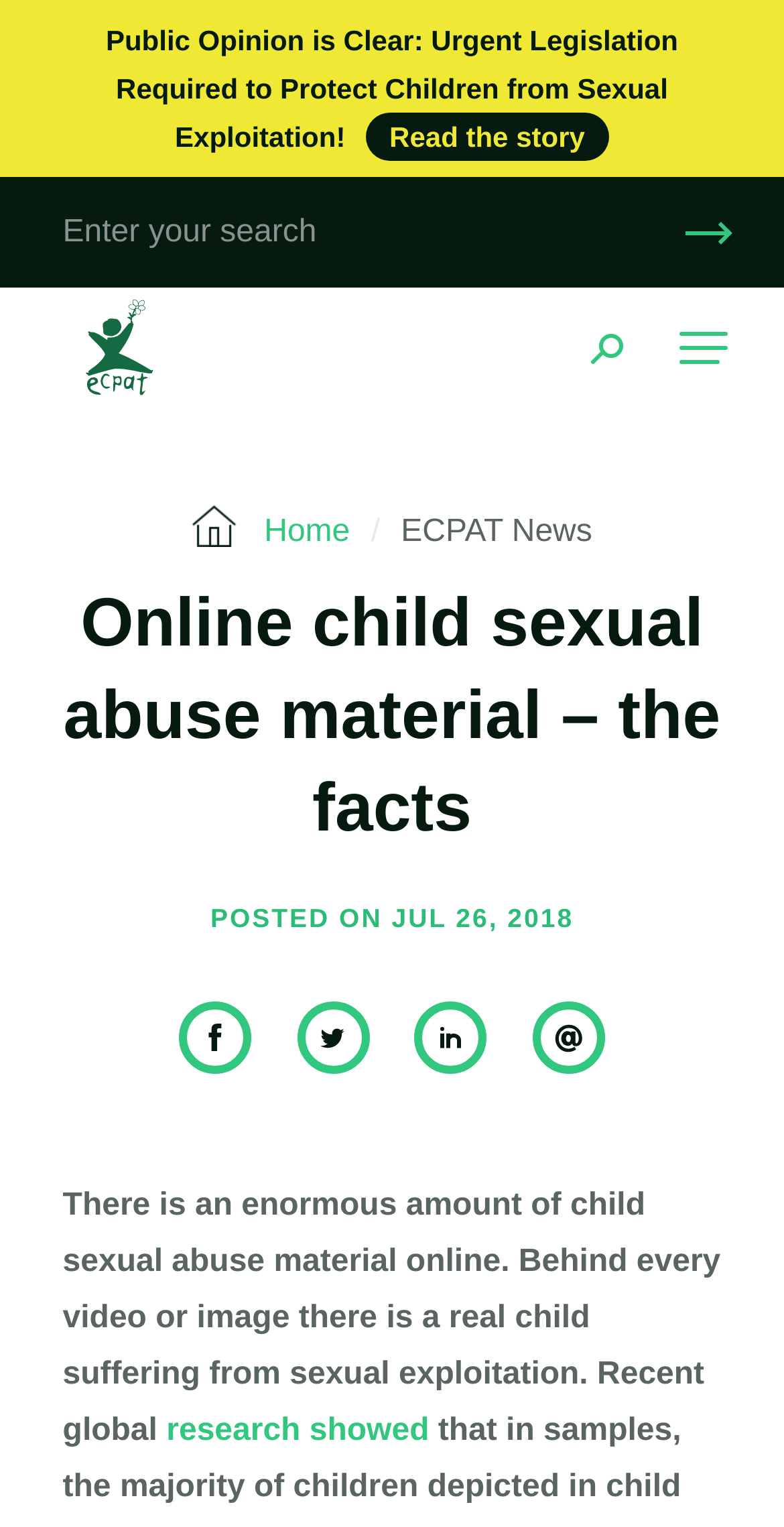What is the main title displayed on this webpage?

Online child sexual abuse material – the facts